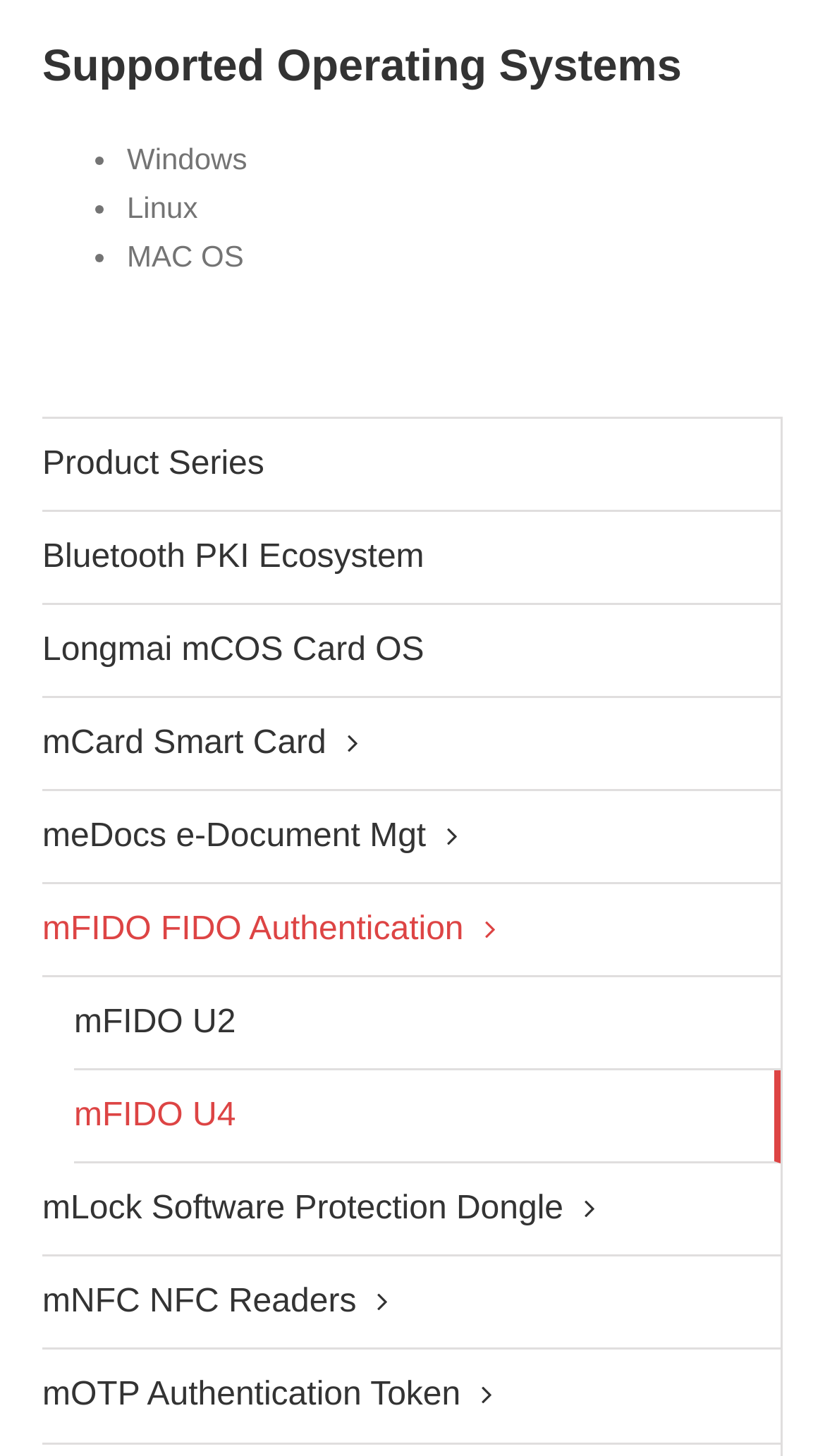Identify the bounding box coordinates for the UI element mentioned here: "mLock Software Protection Dongle". Provide the coordinates as four float values between 0 and 1, i.e., [left, top, right, bottom].

[0.051, 0.8, 0.946, 0.864]